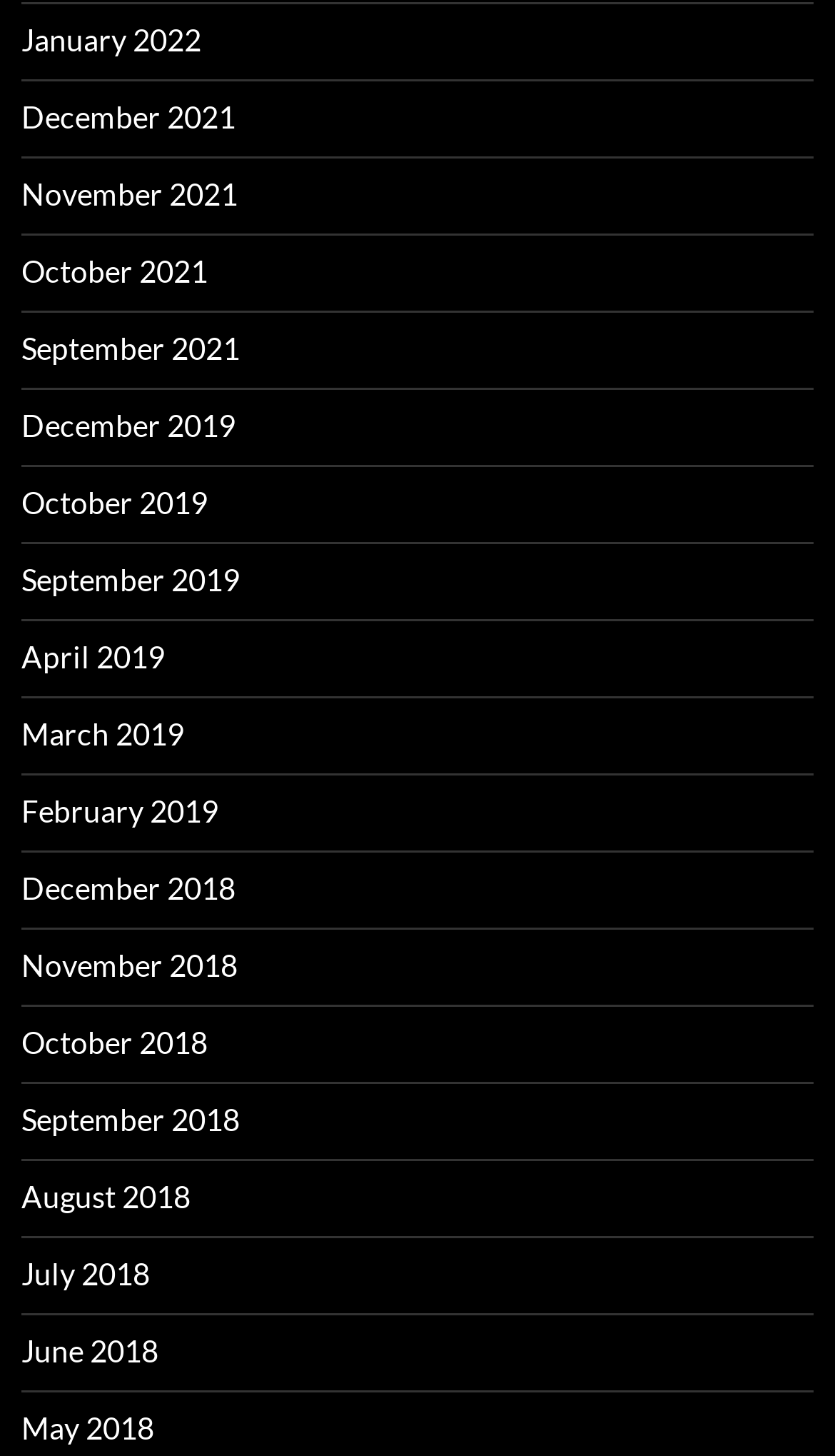Please find the bounding box coordinates of the element that you should click to achieve the following instruction: "Check October 2021". The coordinates should be presented as four float numbers between 0 and 1: [left, top, right, bottom].

[0.026, 0.174, 0.249, 0.199]